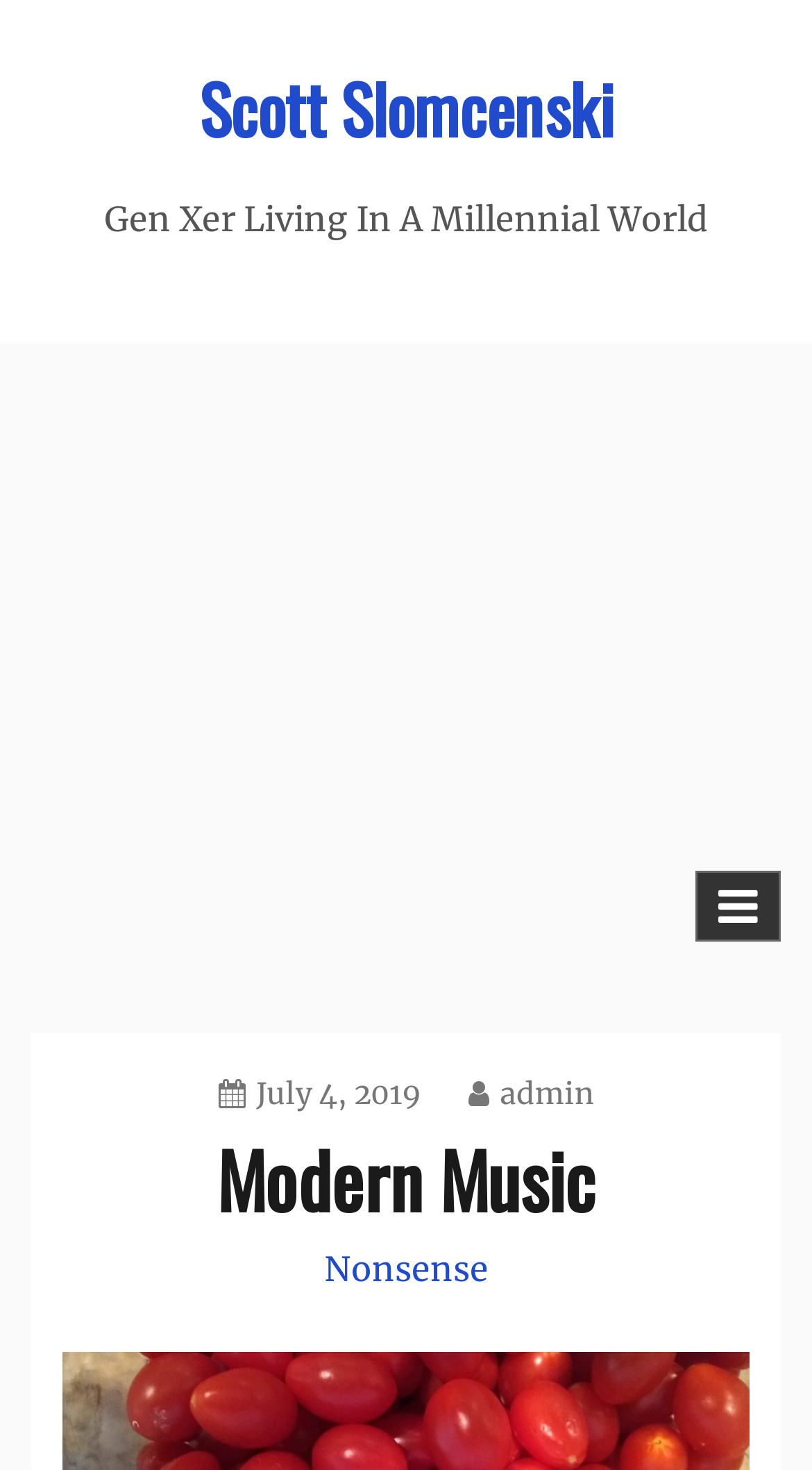What is the subtitle of the webpage?
Refer to the screenshot and answer in one word or phrase.

Gen Xer Living In A Millennial World